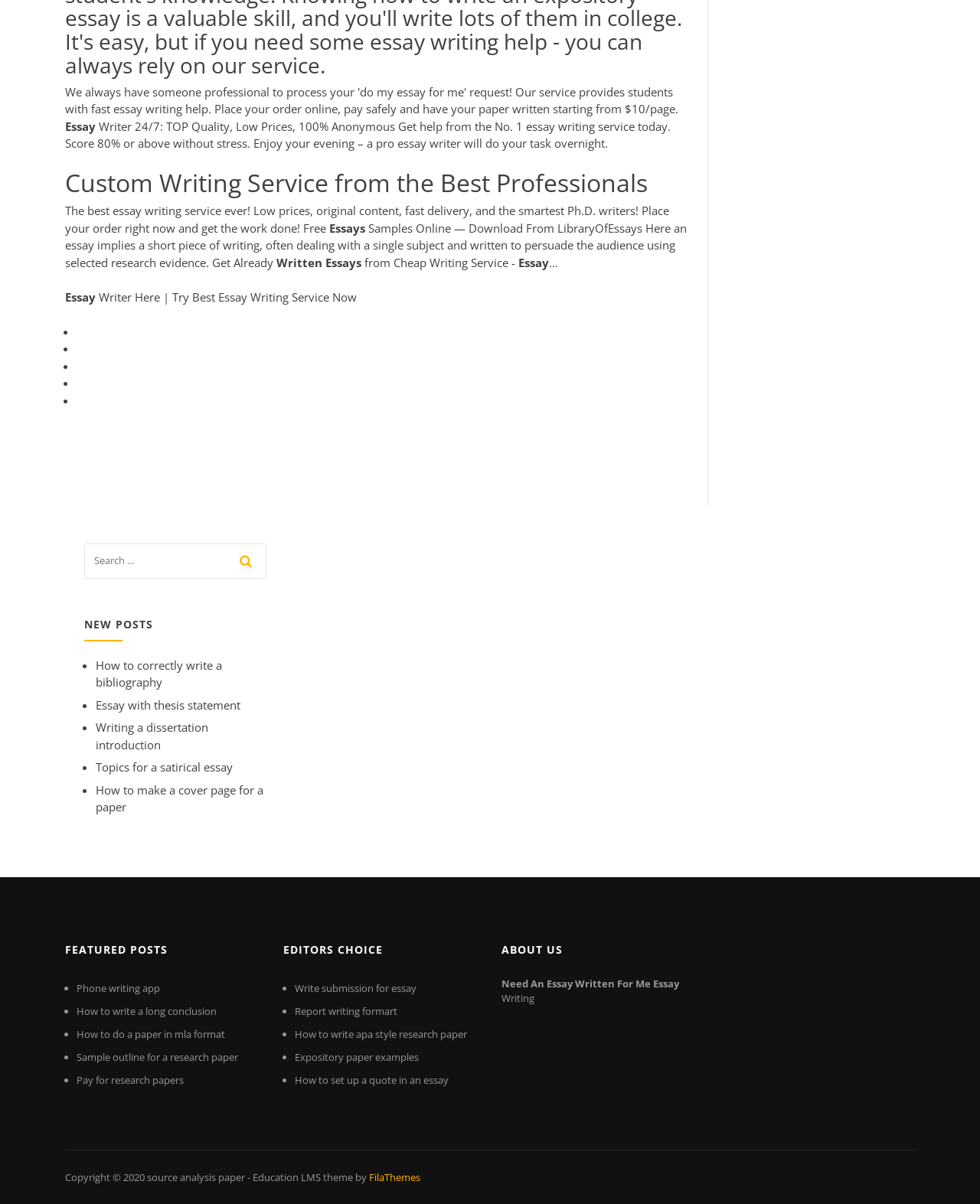Can you find the bounding box coordinates for the UI element given this description: "Writing a dissertation introduction"? Provide the coordinates as four float numbers between 0 and 1: [left, top, right, bottom].

[0.098, 0.598, 0.212, 0.625]